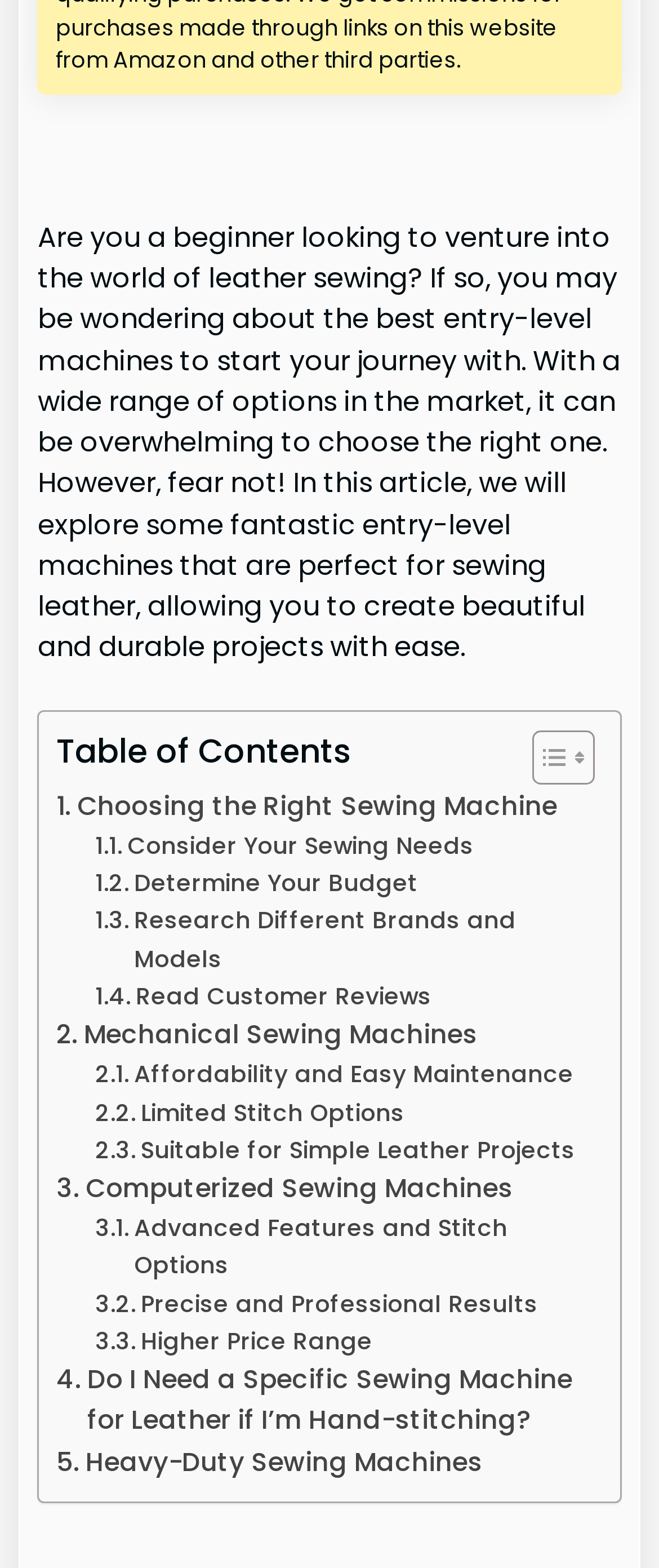Answer with a single word or phrase: 
How many types of sewing machines are mentioned?

Three